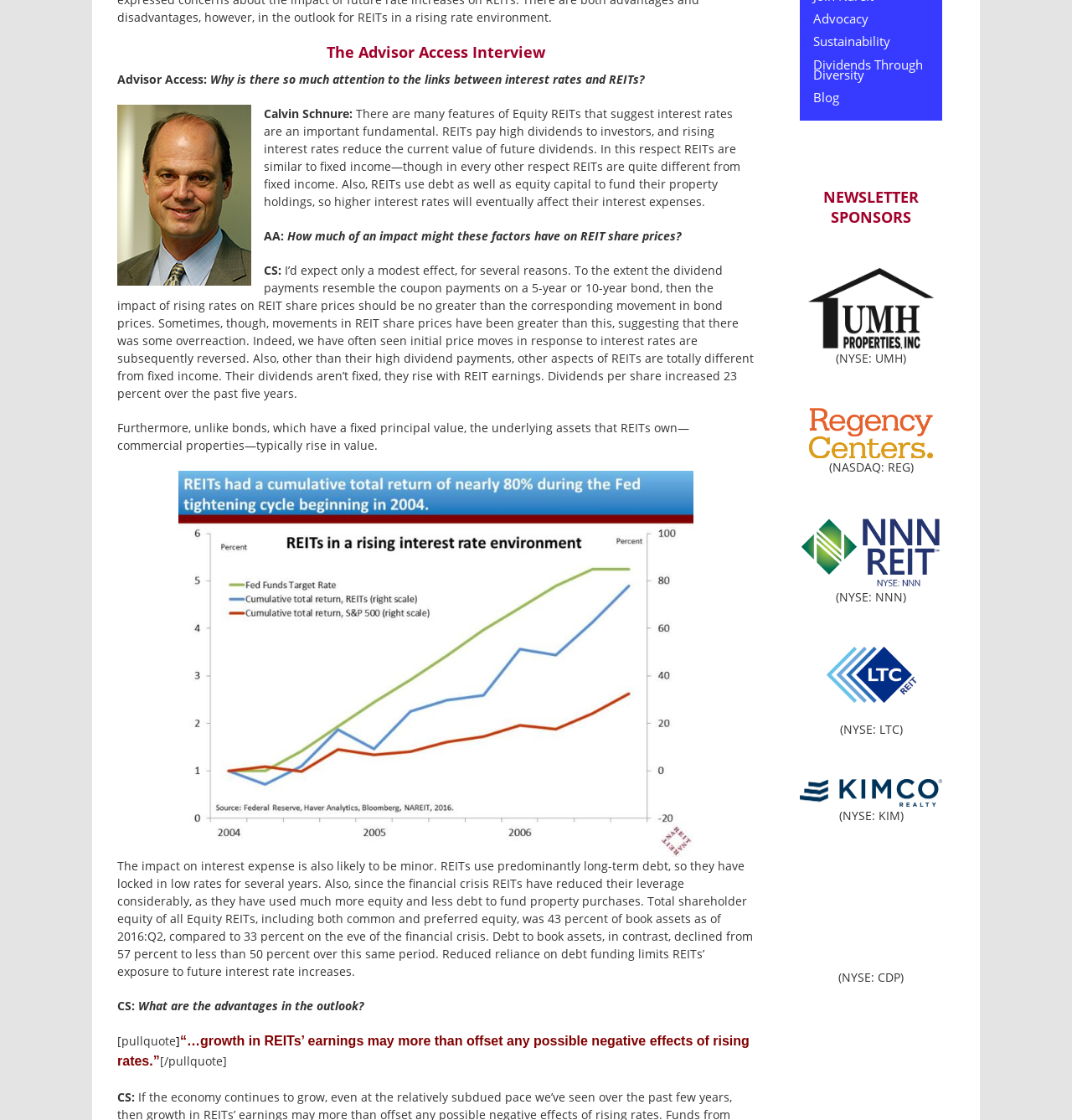Determine the bounding box of the UI element mentioned here: "Dividends Through Diversity". The coordinates must be in the format [left, top, right, bottom] with values ranging from 0 to 1.

[0.759, 0.05, 0.861, 0.075]